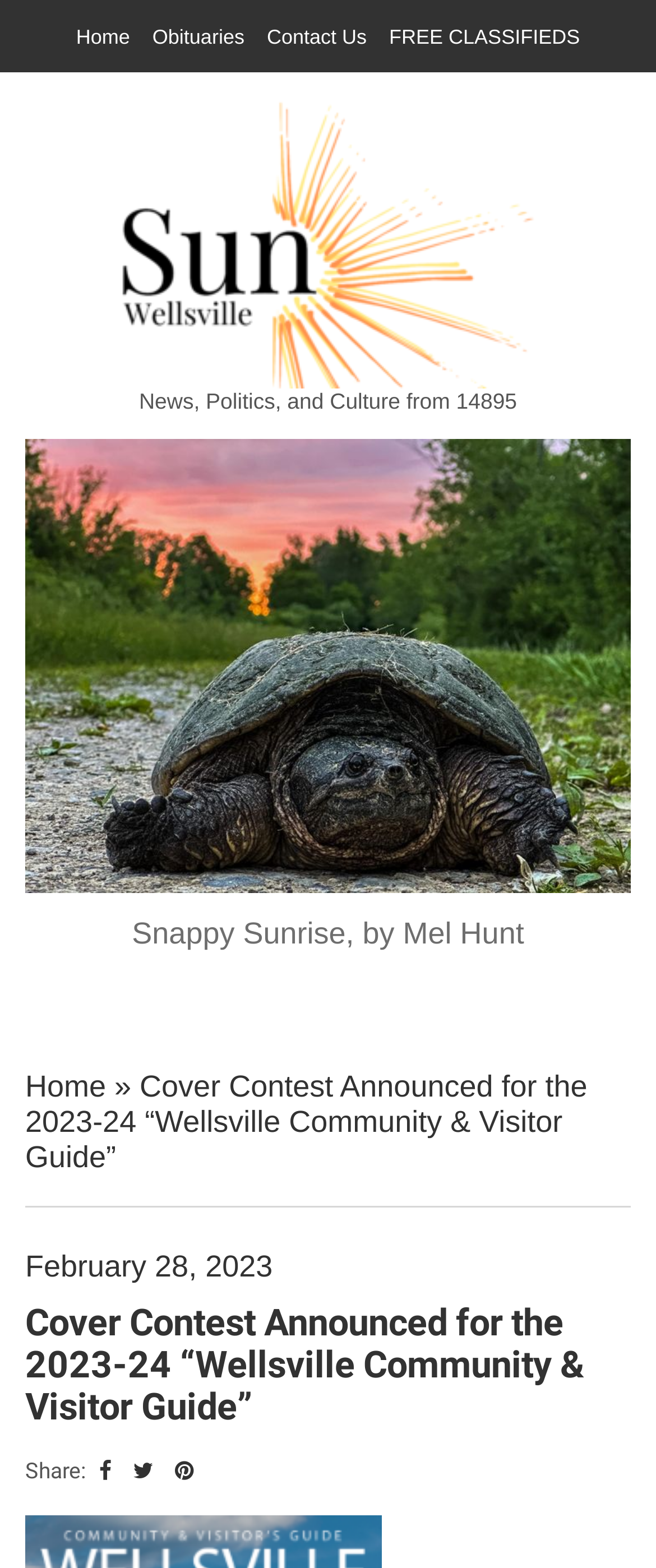Highlight the bounding box coordinates of the element you need to click to perform the following instruction: "browse free classifieds."

[0.593, 0.016, 0.884, 0.031]